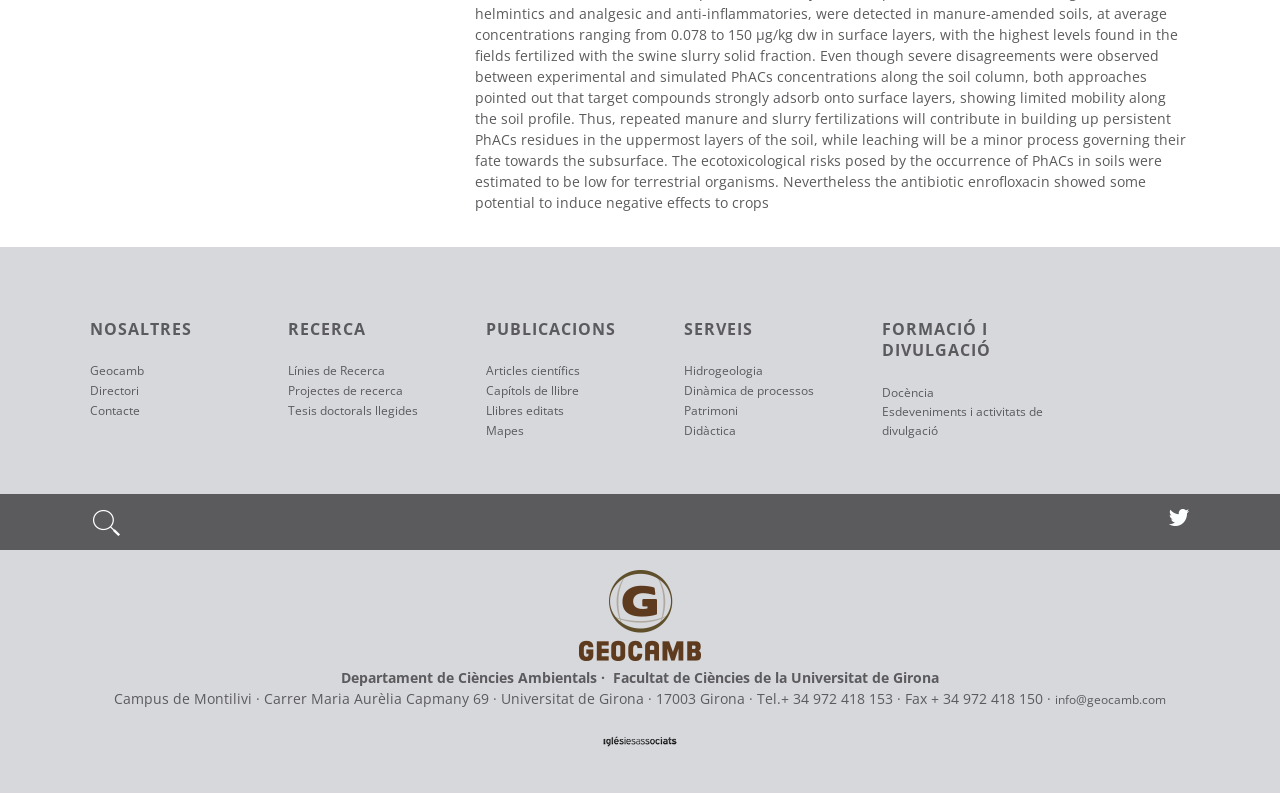Using the element description Docència, predict the bounding box coordinates for the UI element. Provide the coordinates in (top-left x, top-left y, bottom-right x, bottom-right y) format with values ranging from 0 to 1.

[0.689, 0.484, 0.73, 0.506]